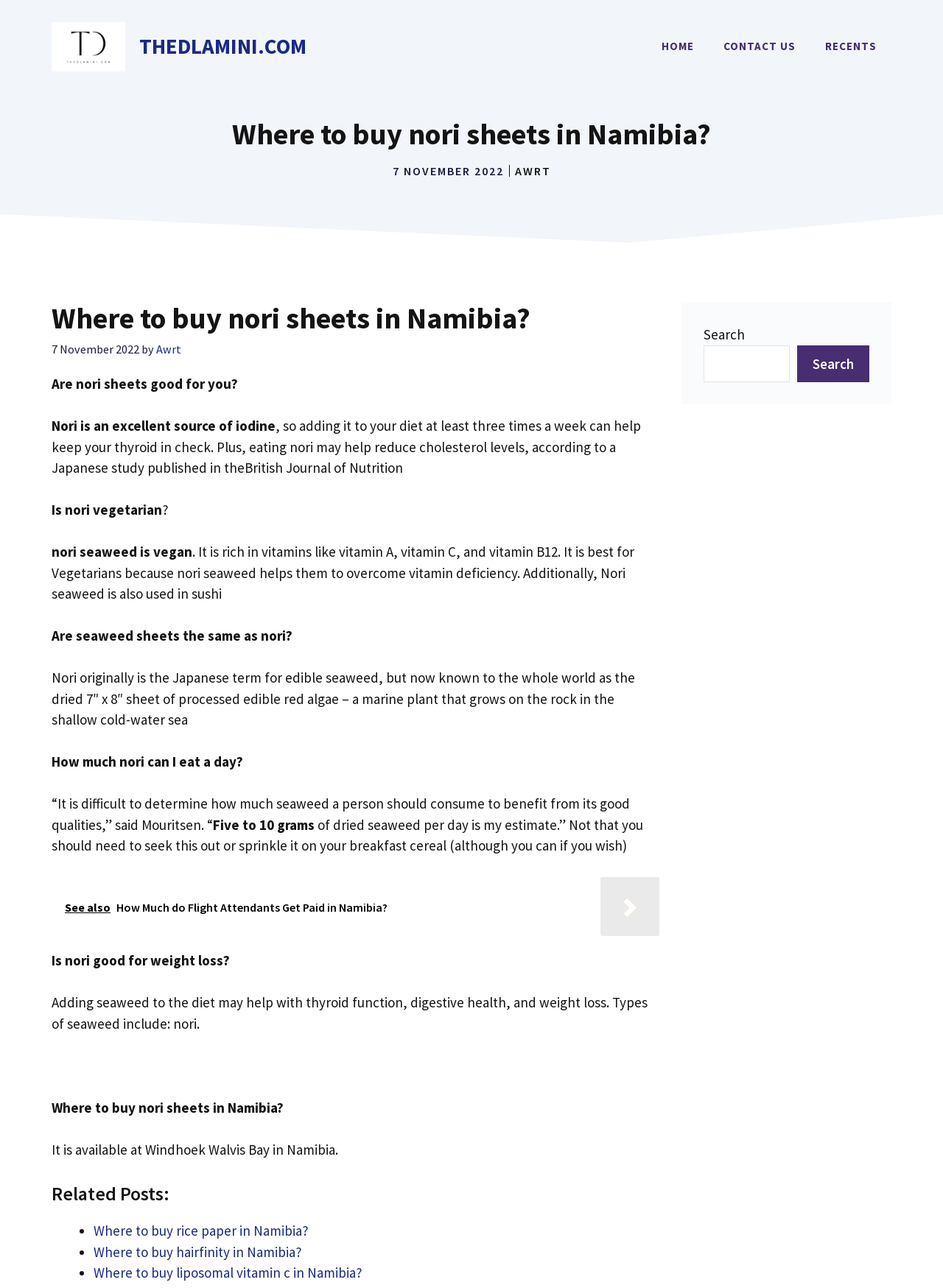Examine the image carefully and respond to the question with a detailed answer: 
Is nori good for weight loss?

The webpage mentions that adding seaweed to the diet may help with thyroid function, digestive health, and weight loss, and nori is one type of seaweed.